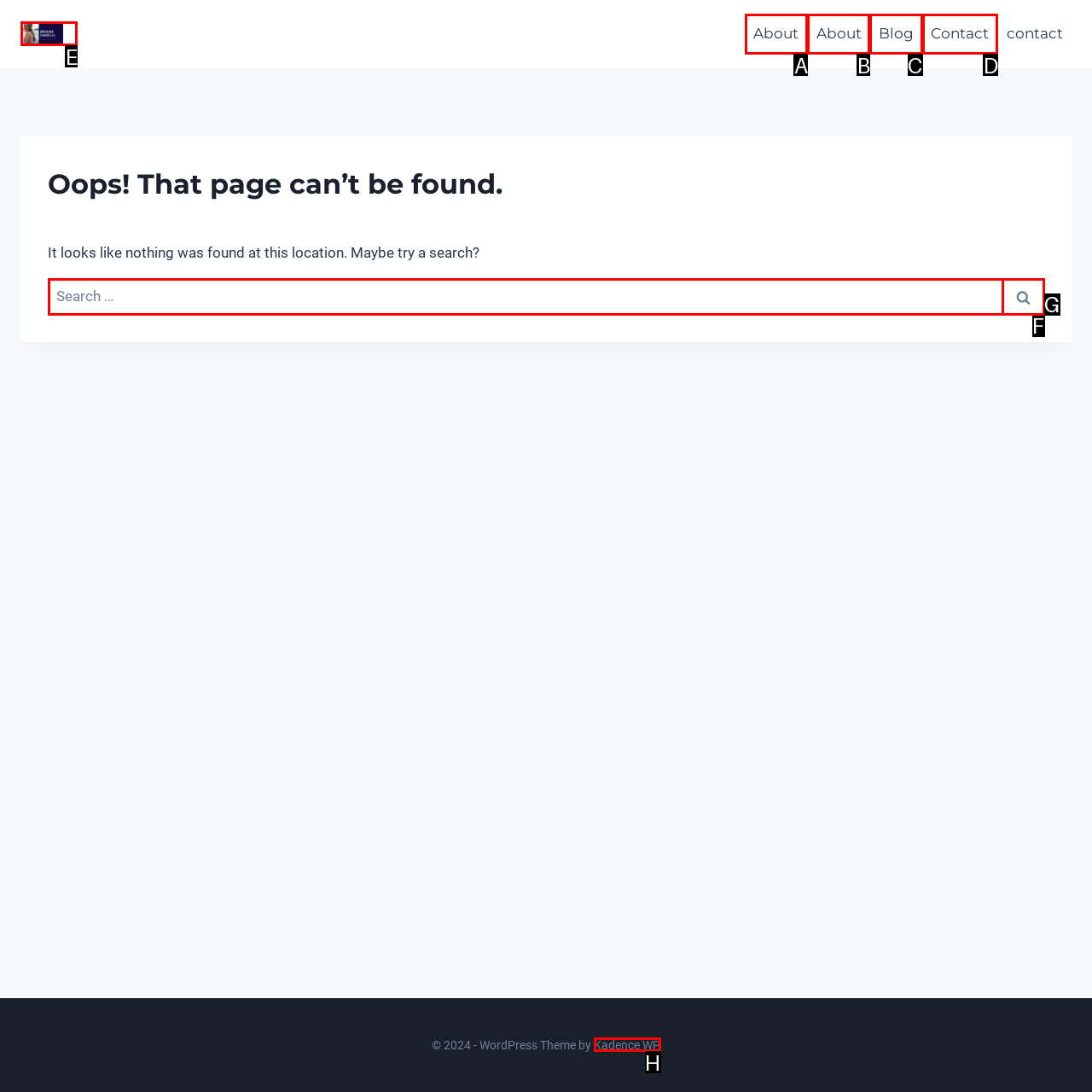Identify the correct option to click in order to complete this task: visit brooke daniells
Answer with the letter of the chosen option directly.

E